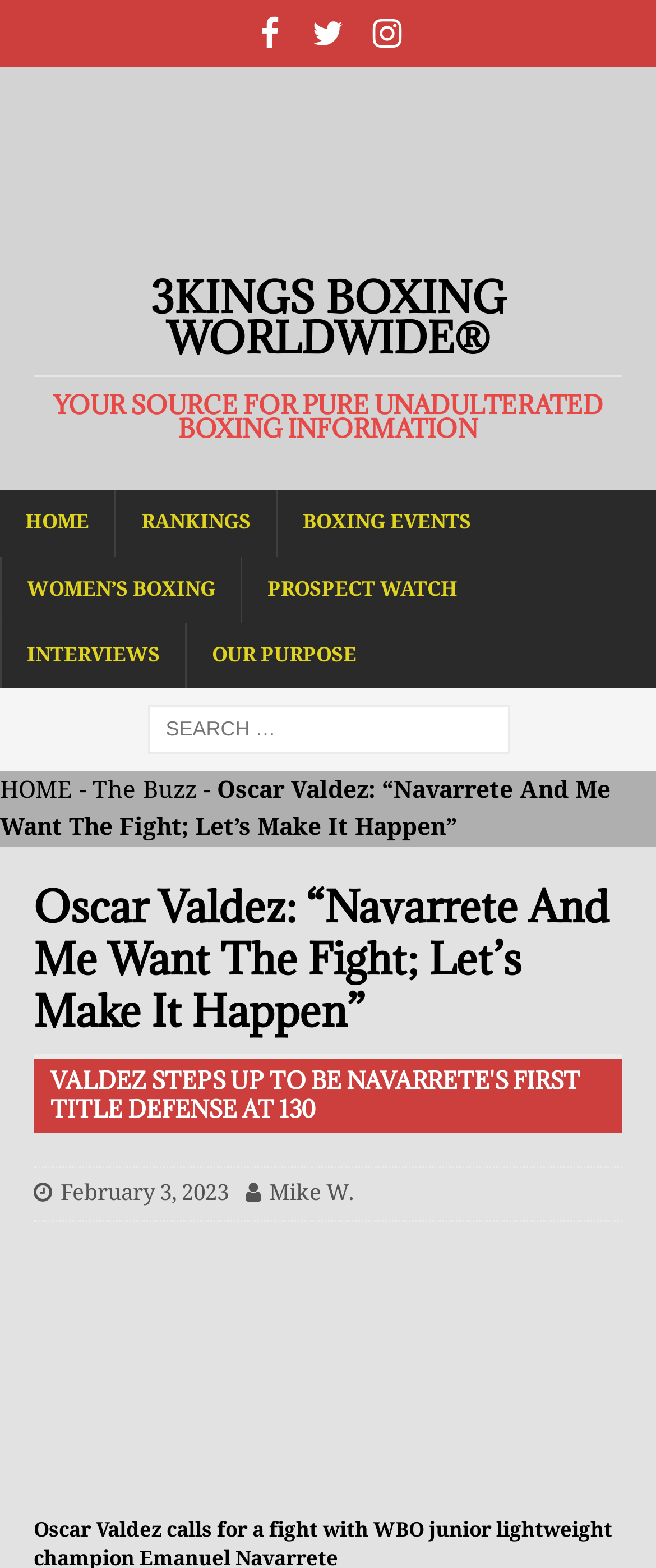Select the bounding box coordinates of the element I need to click to carry out the following instruction: "Go to Facebook".

[0.365, 0.0, 0.455, 0.043]